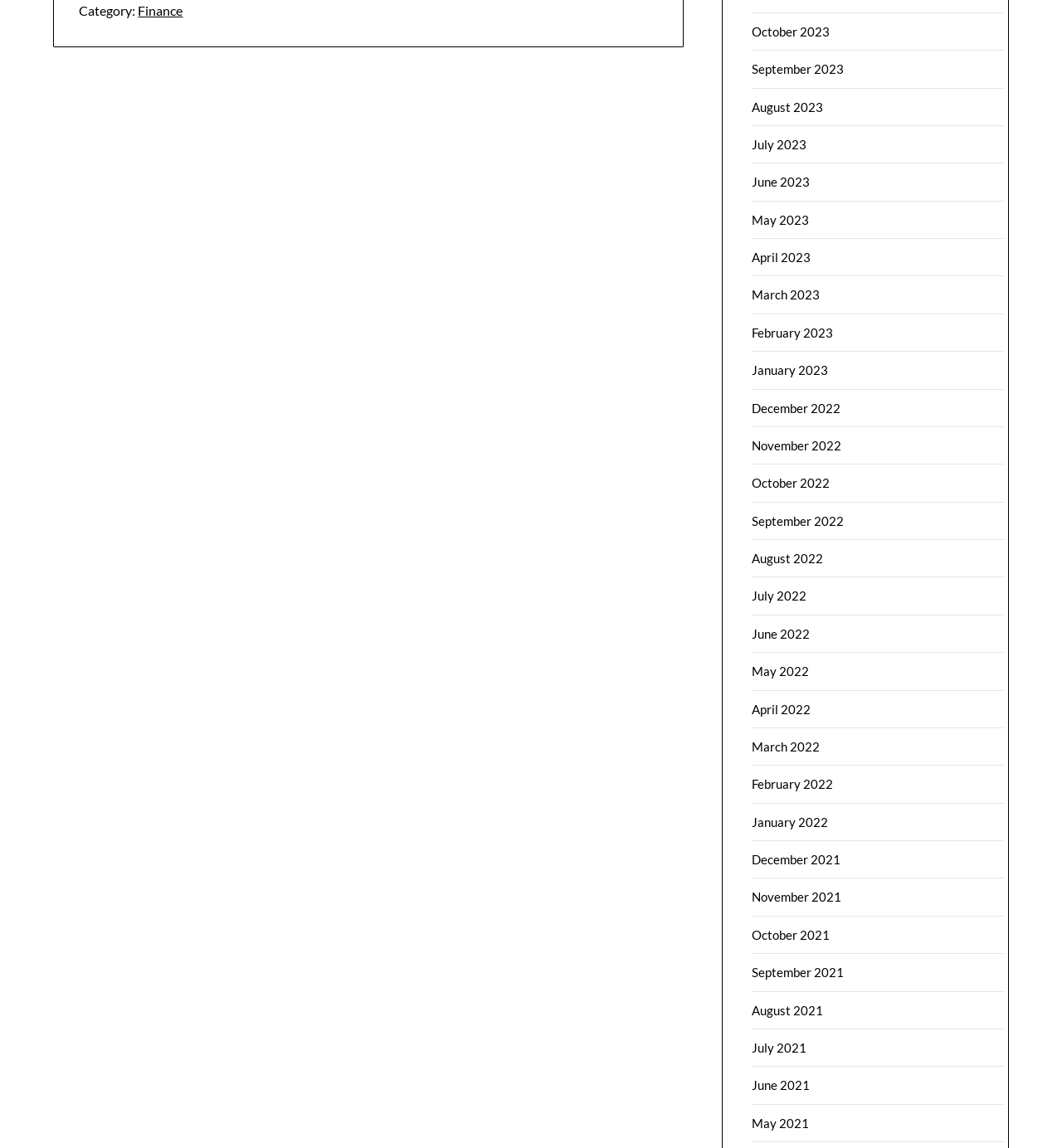Identify the bounding box coordinates of the section that should be clicked to achieve the task described: "View news for October 2023".

[0.708, 0.021, 0.782, 0.034]